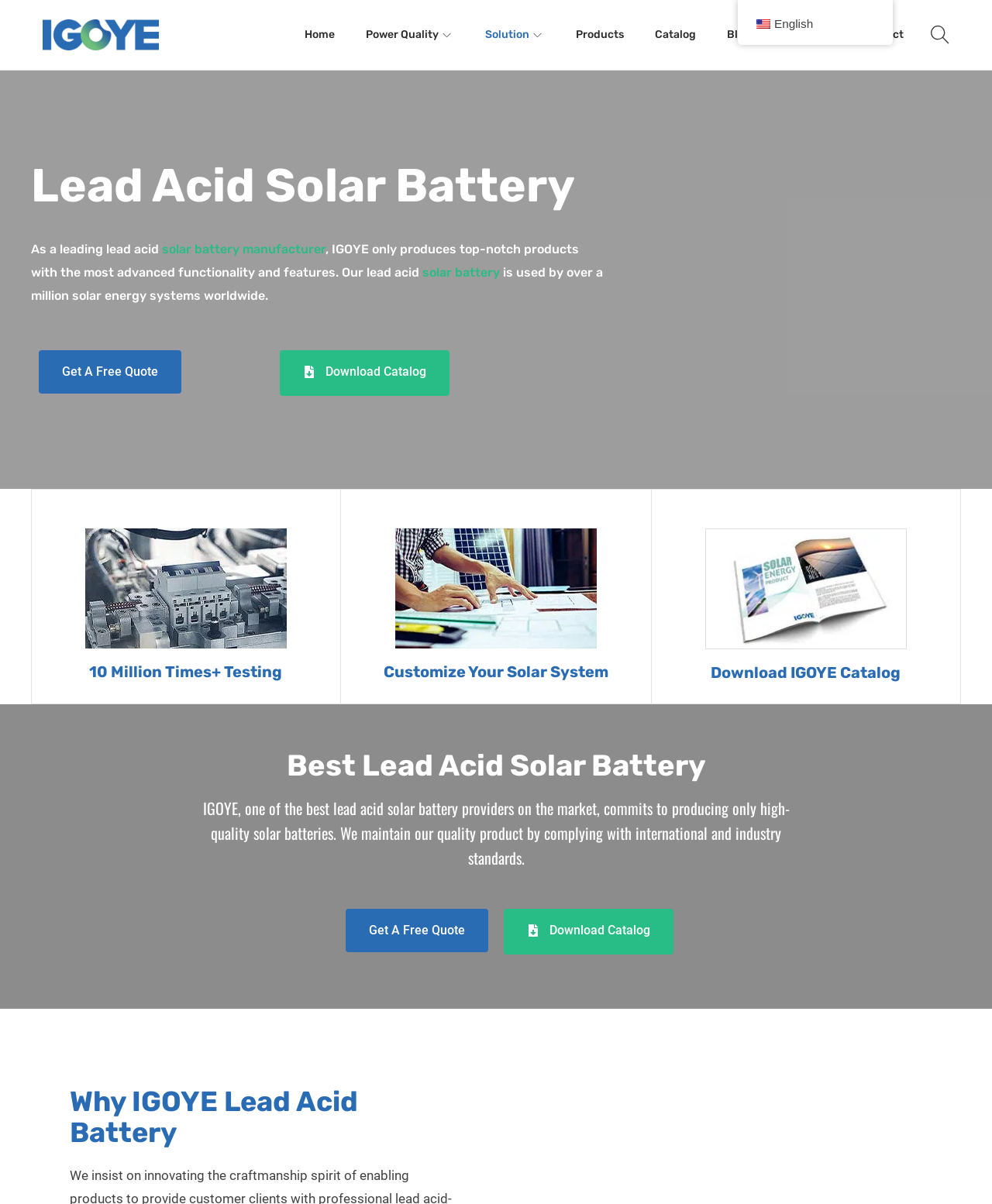Identify the bounding box coordinates for the element you need to click to achieve the following task: "Get a free quote". The coordinates must be four float values ranging from 0 to 1, formatted as [left, top, right, bottom].

[0.039, 0.291, 0.183, 0.327]